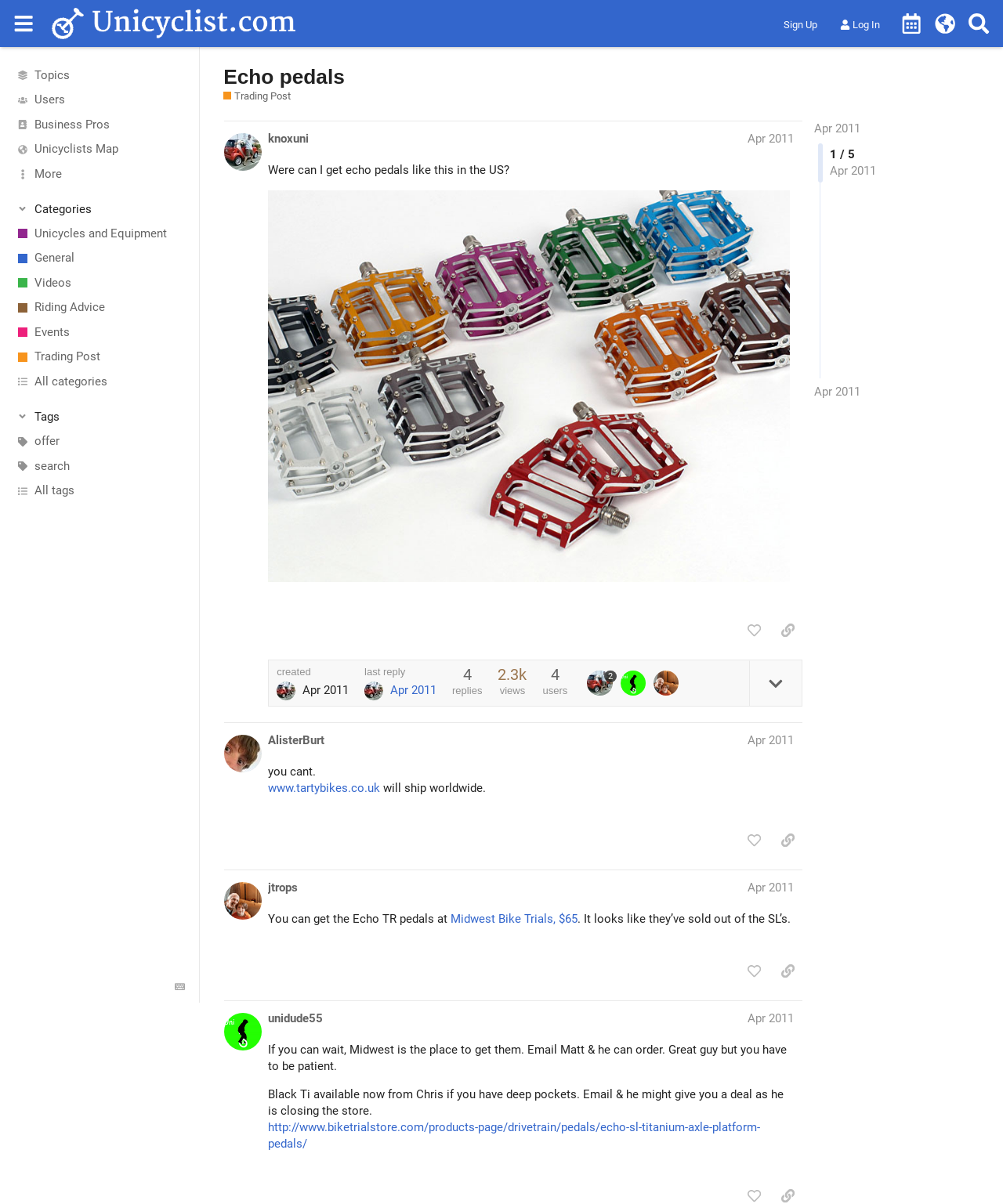Determine the bounding box coordinates for the clickable element required to fulfill the instruction: "Read the post by knoxuni". Provide the coordinates as four float numbers between 0 and 1, i.e., [left, top, right, bottom].

[0.224, 0.1, 0.8, 0.6]